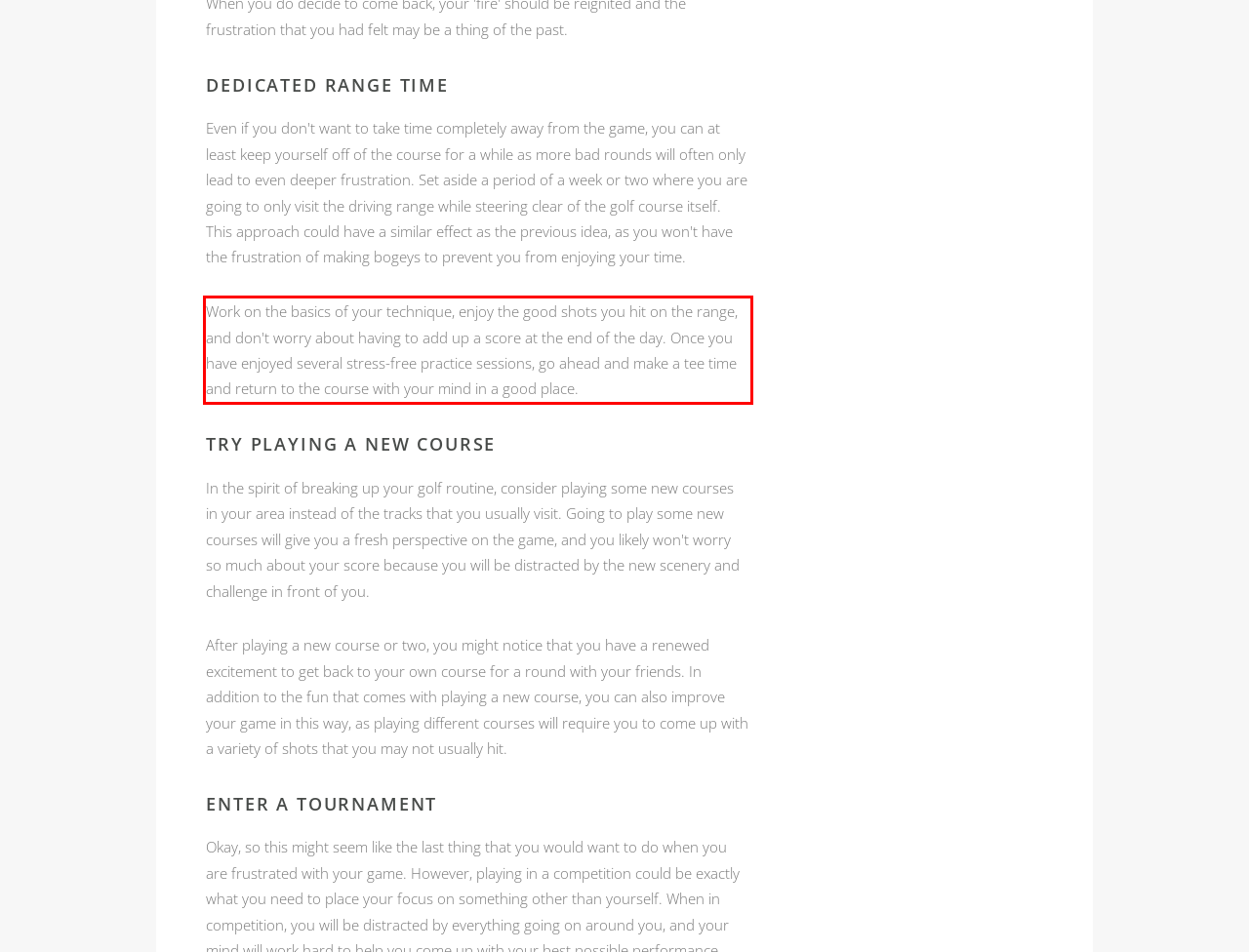Examine the webpage screenshot and use OCR to obtain the text inside the red bounding box.

Work on the basics of your technique, enjoy the good shots you hit on the range, and don't worry about having to add up a score at the end of the day. Once you have enjoyed several stress-free practice sessions, go ahead and make a tee time and return to the course with your mind in a good place.